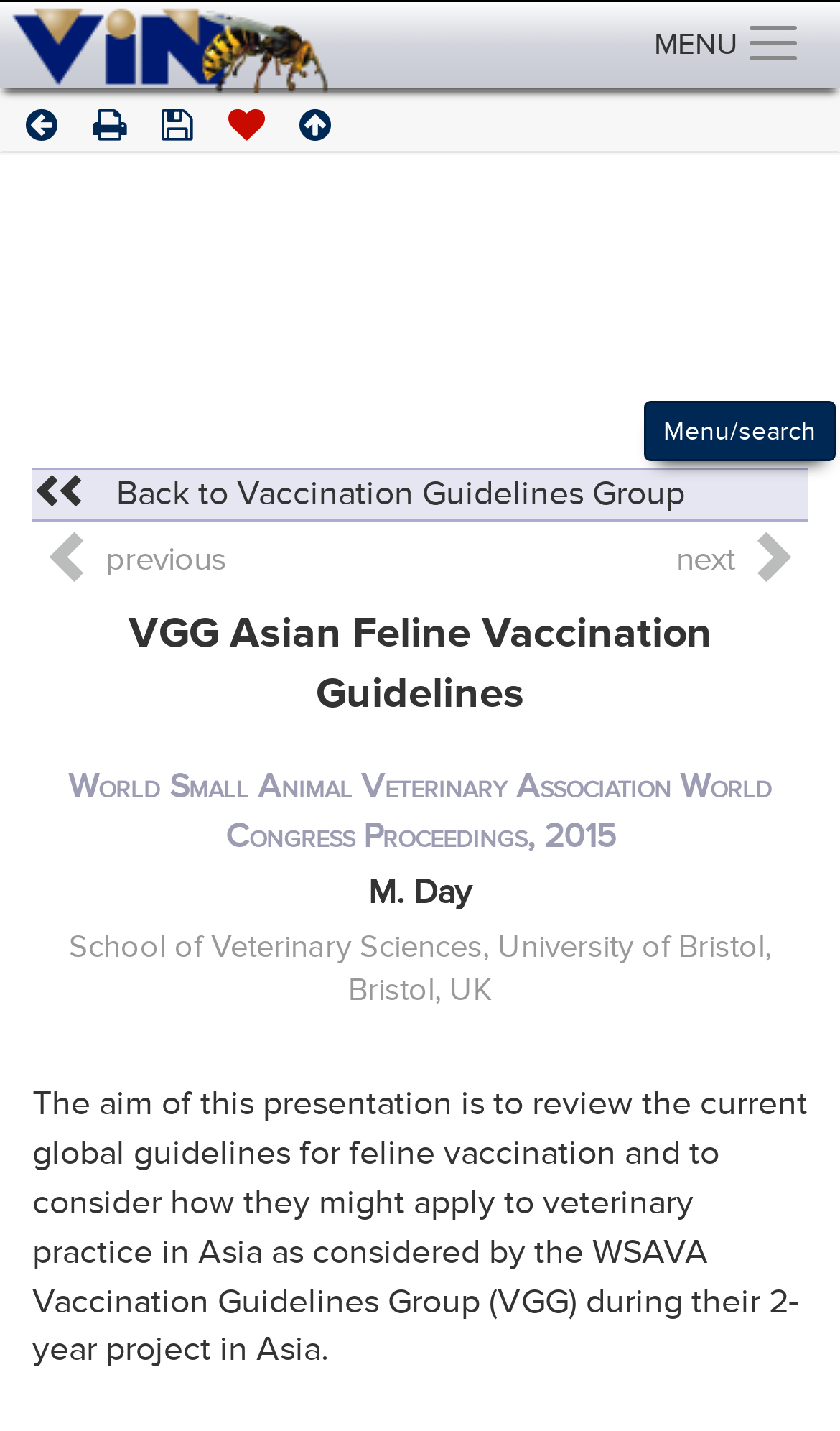Where is the author from?
Please ensure your answer is as detailed and informative as possible.

The author's affiliation is mentioned in the static text 'School of Veterinary Sciences, University of Bristol, Bristol, UK'.